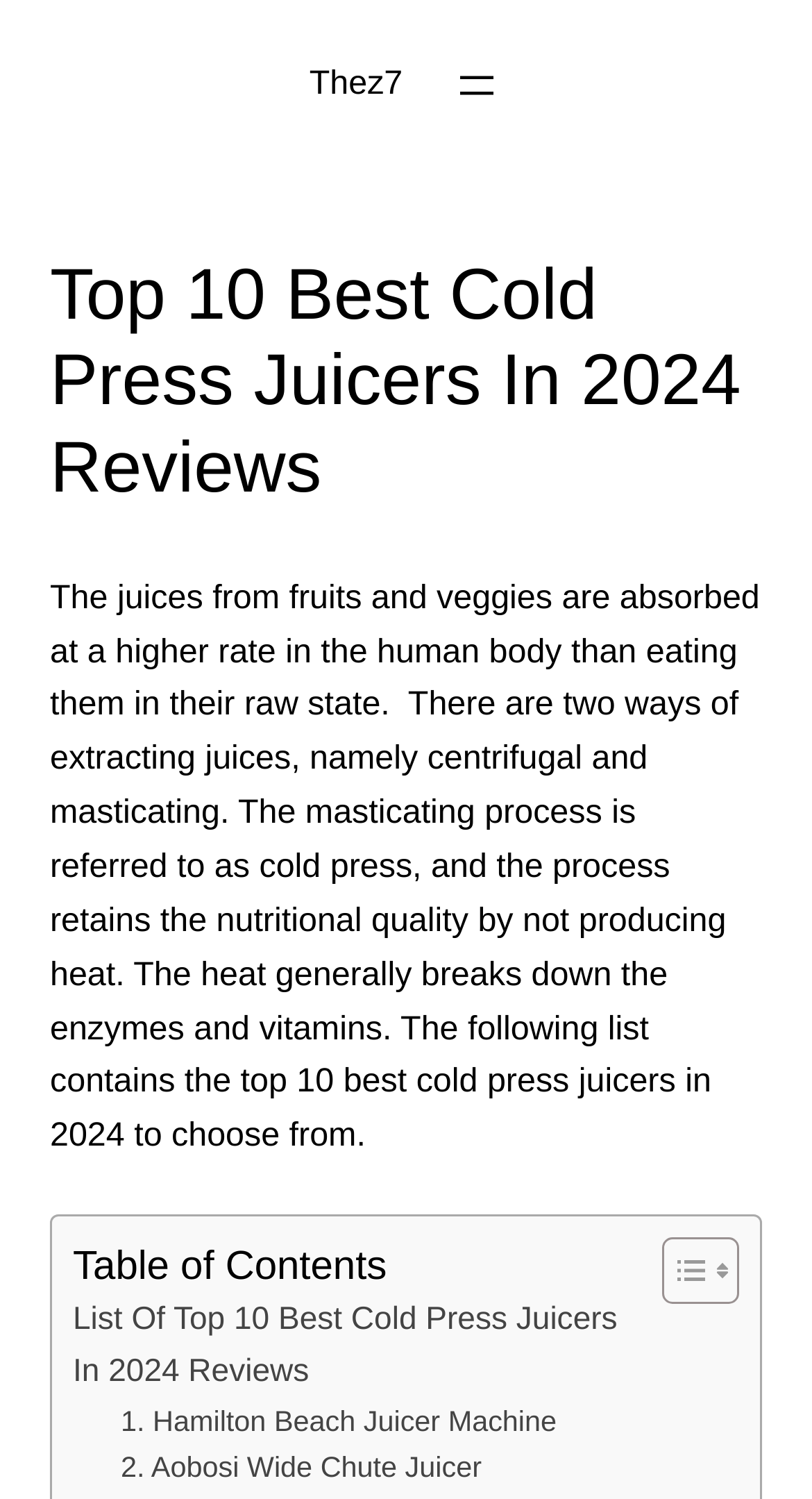Answer in one word or a short phrase: 
What is the first cold press juicer listed?

Hamilton Beach Juicer Machine